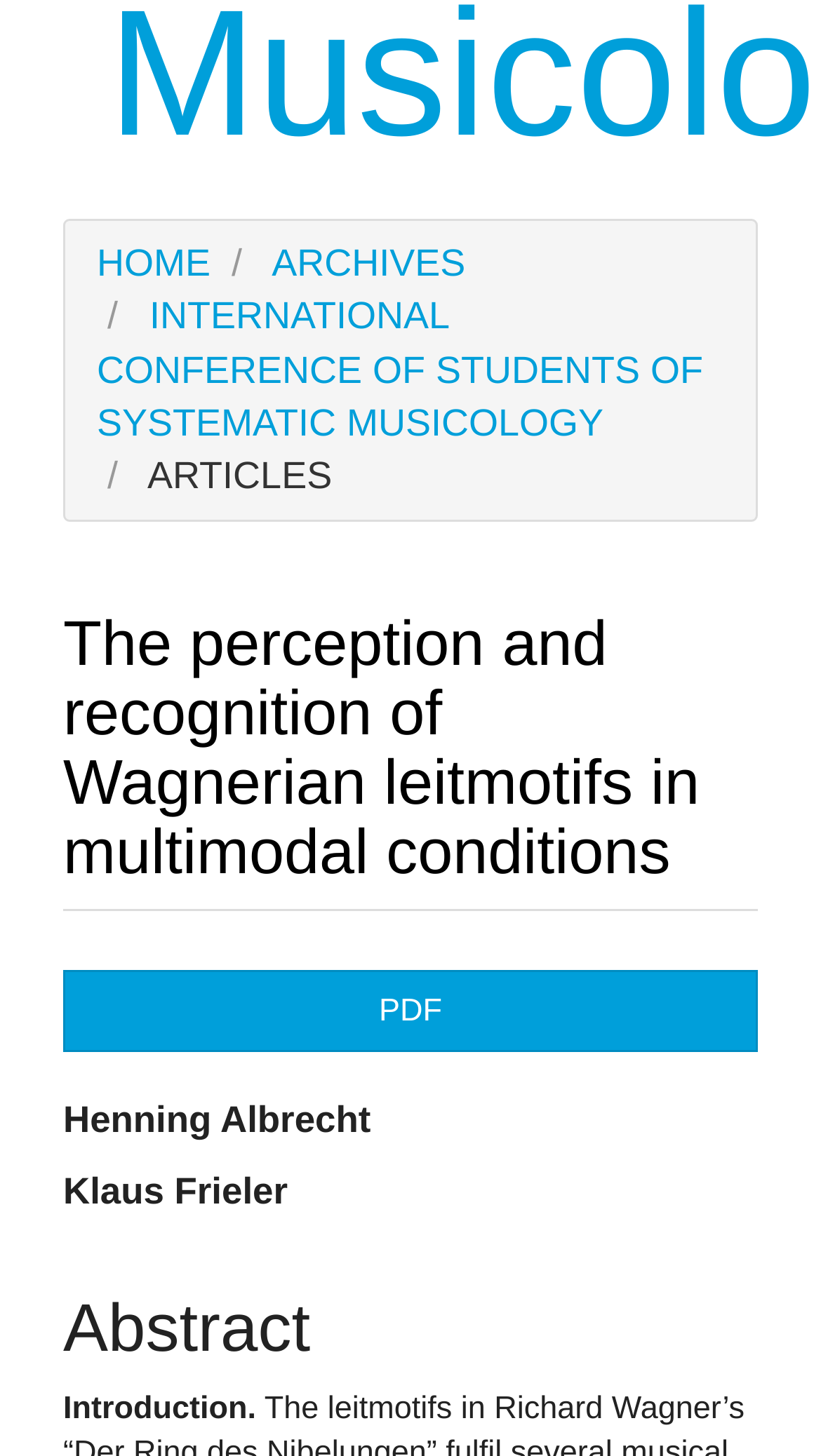Please answer the following question using a single word or phrase: 
What is the section title above the abstract?

Main Article Content